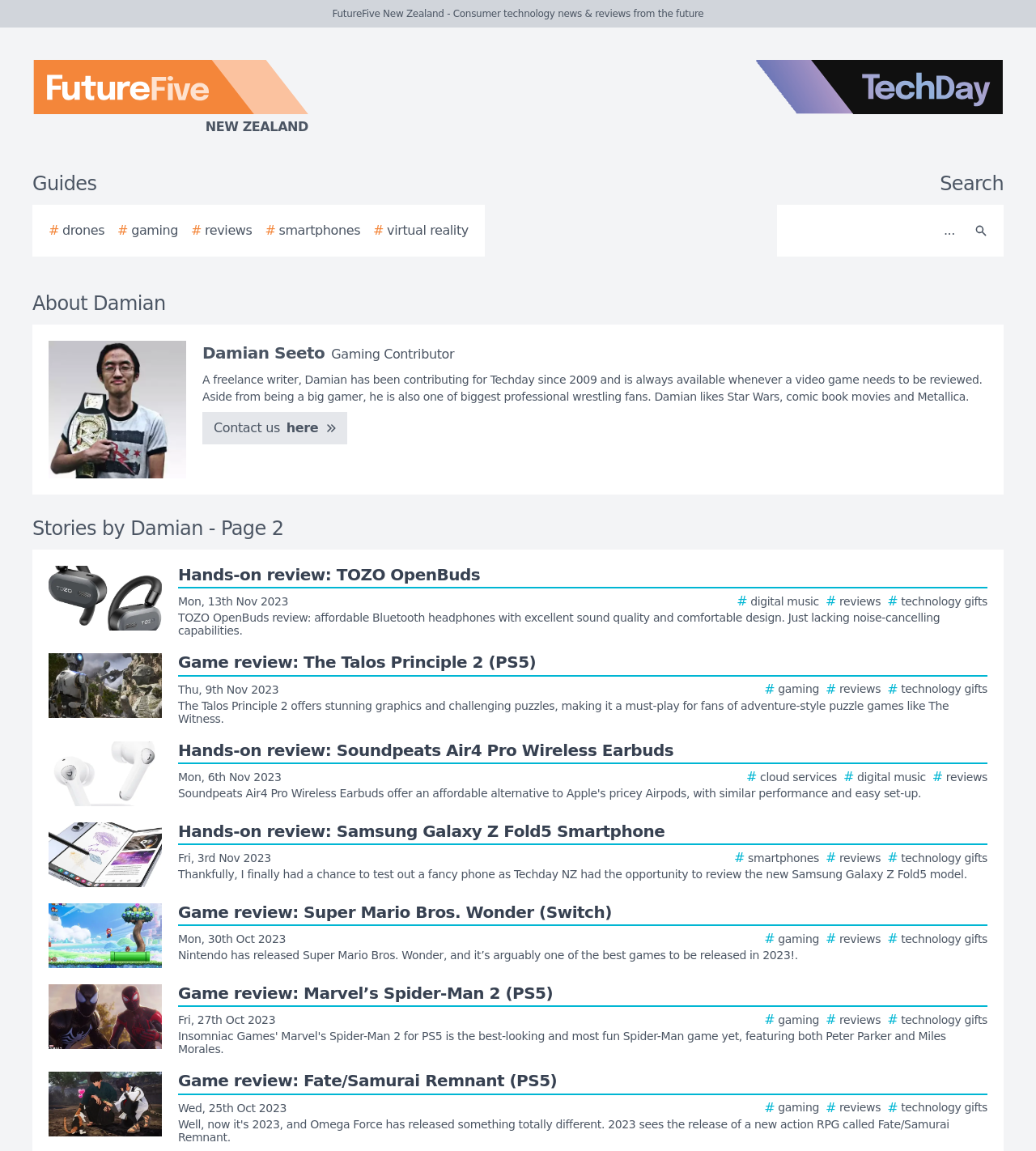Please find the bounding box coordinates of the section that needs to be clicked to achieve this instruction: "Click on the FutureFive New Zealand logo".

[0.0, 0.052, 0.438, 0.119]